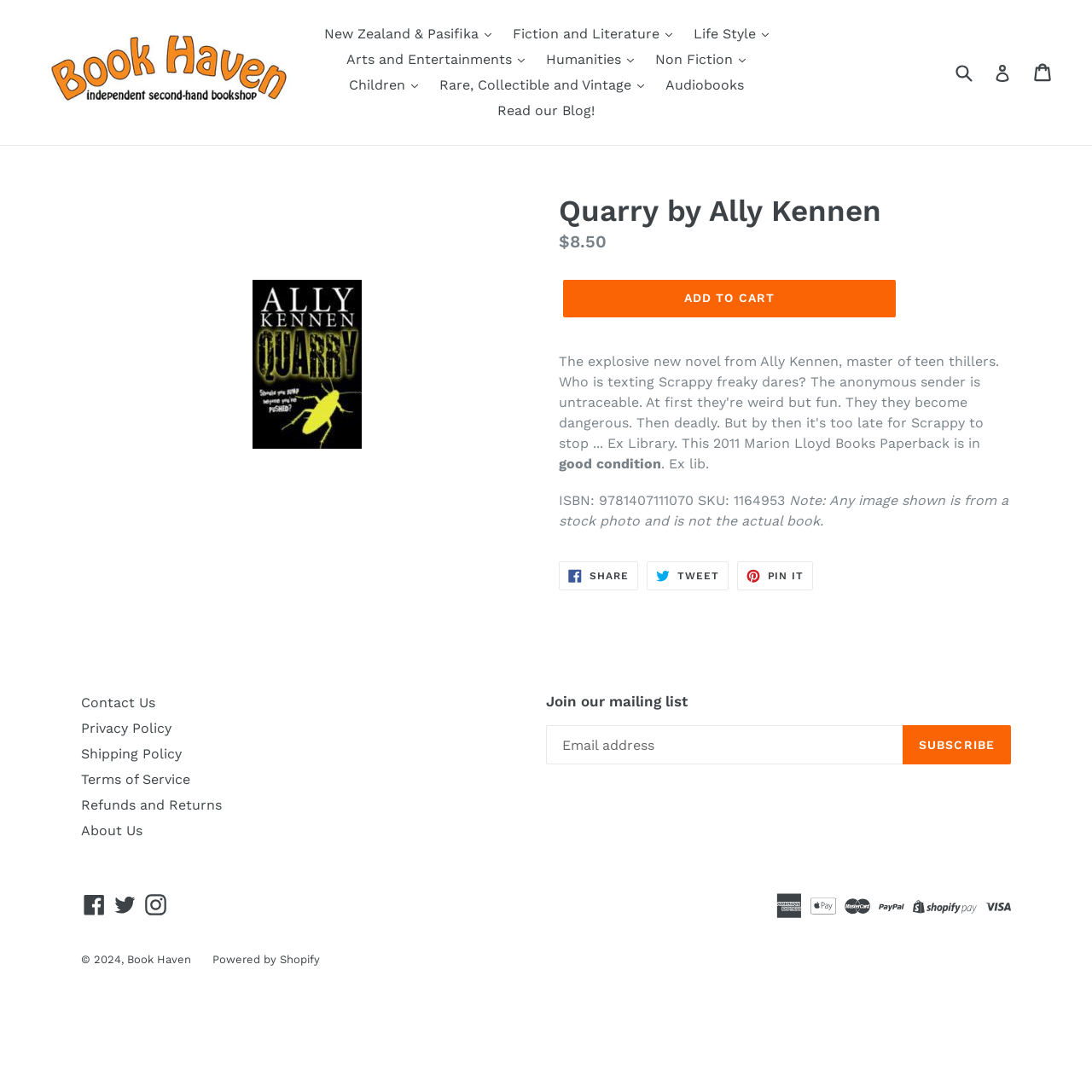Can you find the bounding box coordinates for the element that needs to be clicked to execute this instruction: "Log in"? The coordinates should be given as four float numbers between 0 and 1, i.e., [left, top, right, bottom].

[0.91, 0.051, 0.926, 0.082]